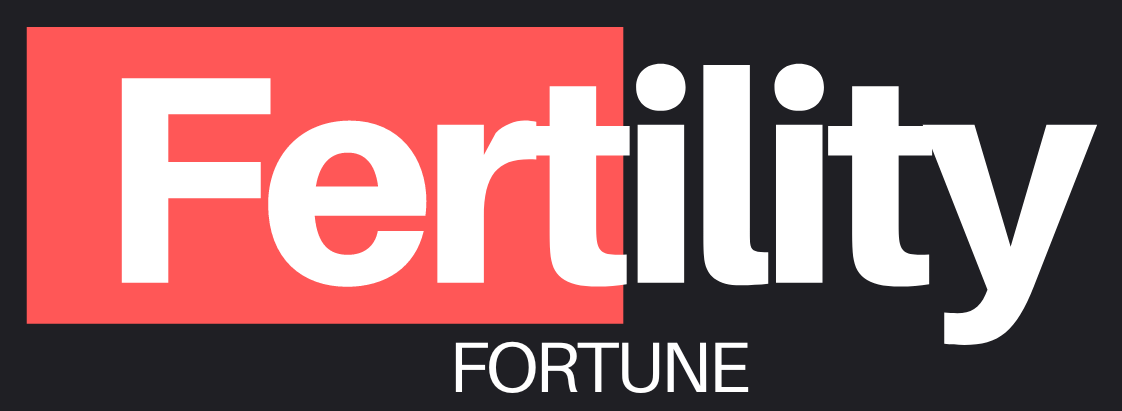What is the font style of the 'FORTUNE' text?
Please provide a comprehensive answer based on the contents of the image.

The font style of the 'FORTUNE' text is softer and white, which adds contrast and elegance to the logo, as described in the caption.